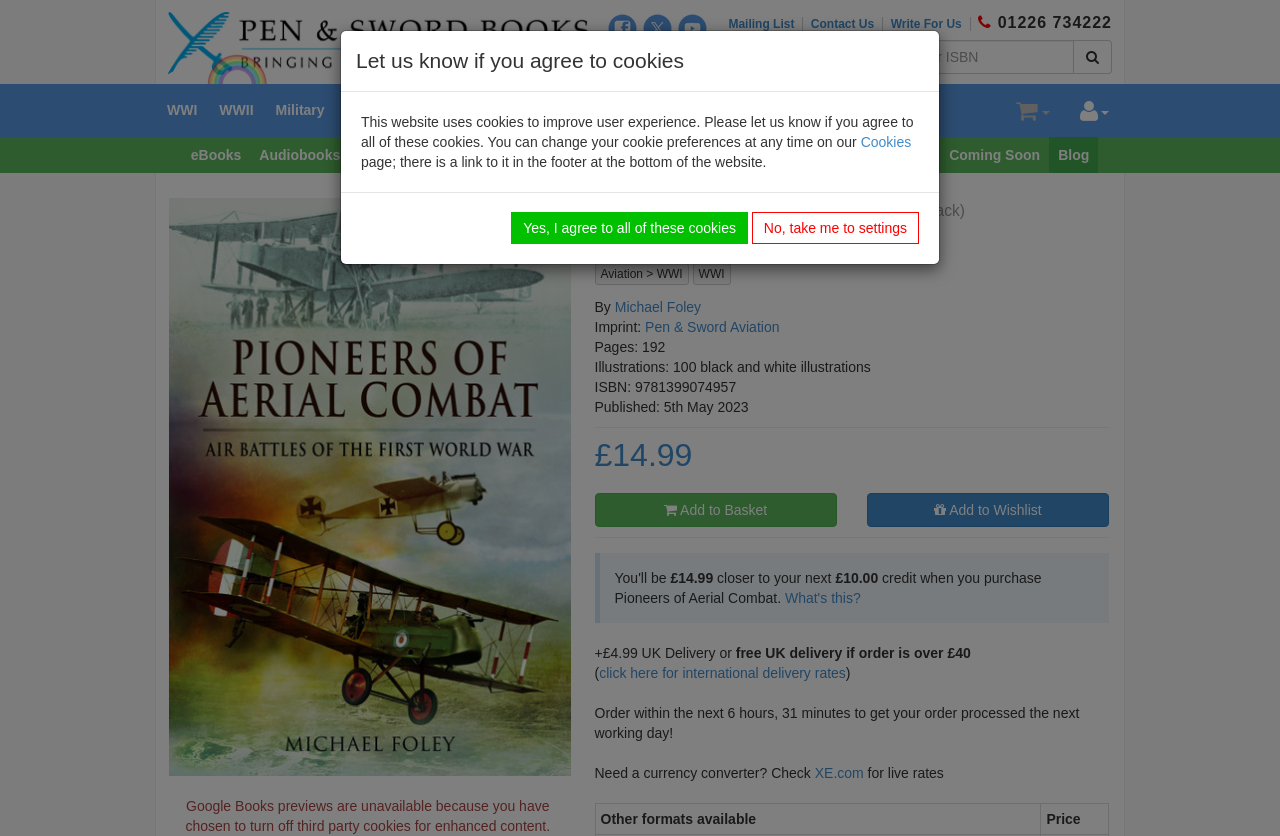Using the information in the image, could you please answer the following question in detail:
What is the format of the book?

I found the answer by looking at the title section on the webpage, which mentions 'Pioneers of Aerial Combat (Paperback)' as the title of the book, indicating that the format is paperback.